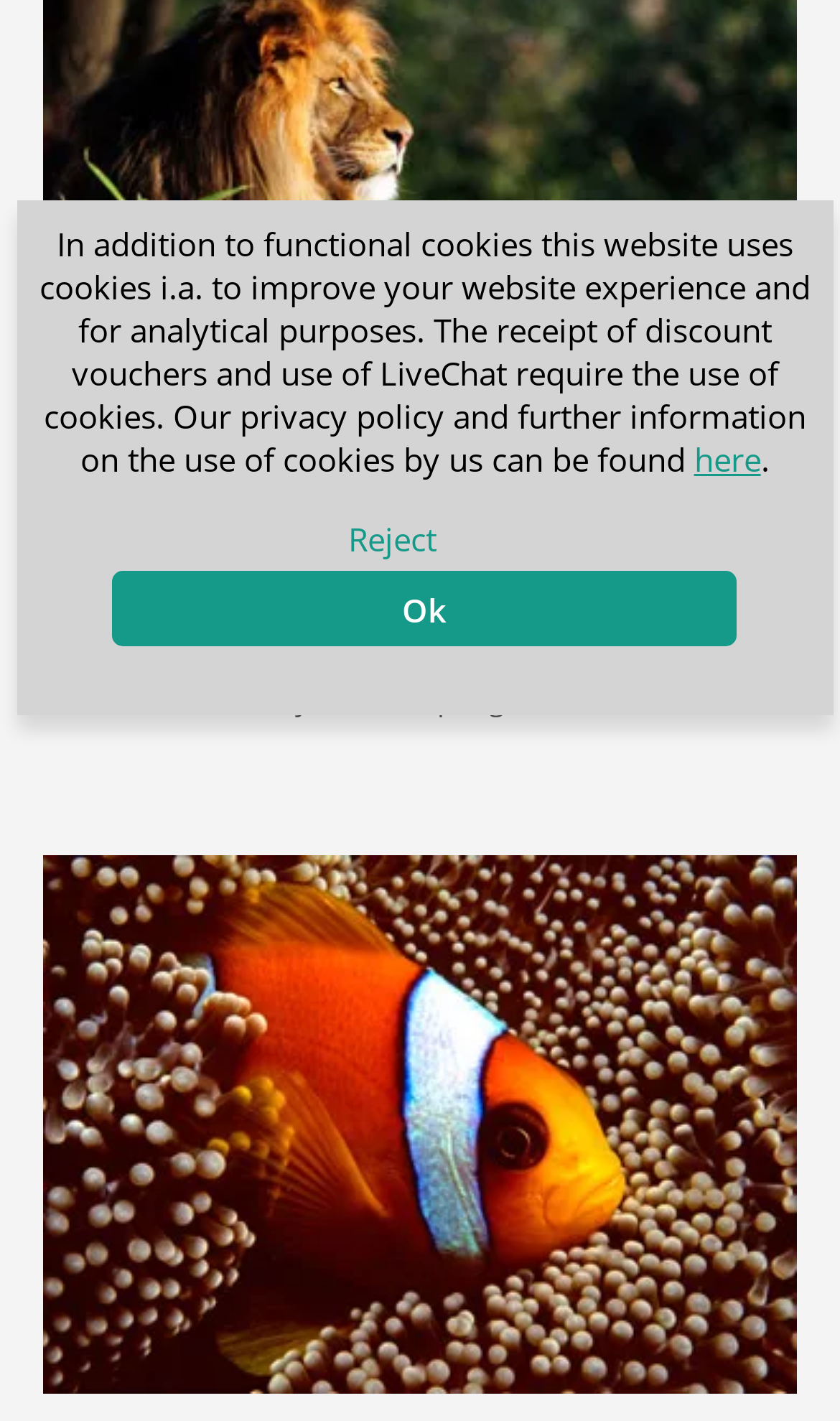Bounding box coordinates are specified in the format (top-left x, top-left y, bottom-right x, bottom-right y). All values are floating point numbers bounded between 0 and 1. Please provide the bounding box coordinate of the region this sentence describes: here

[0.826, 0.308, 0.906, 0.338]